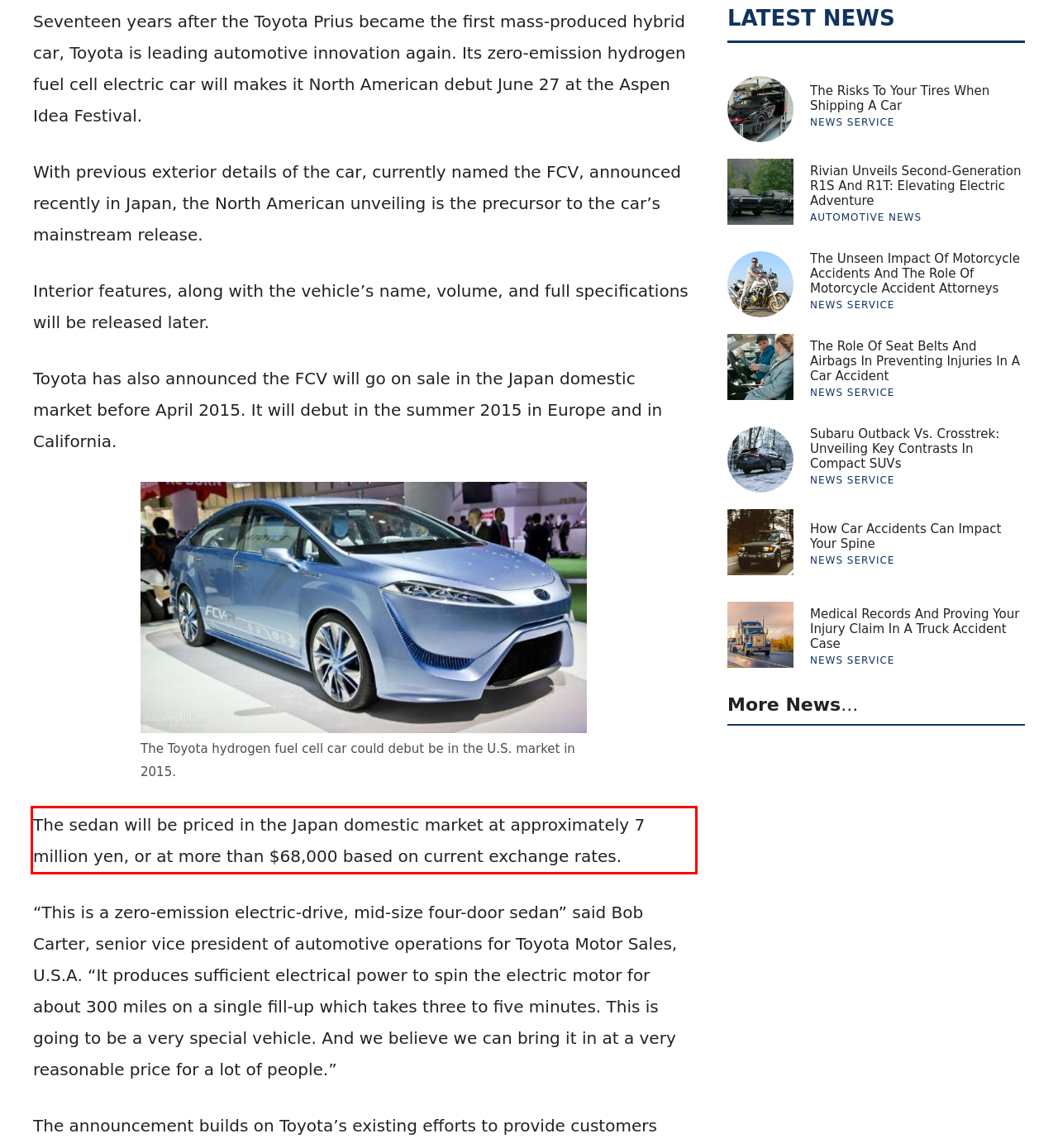Identify the text inside the red bounding box in the provided webpage screenshot and transcribe it.

The sedan will be priced in the Japan domestic market at approximately 7 million yen, or at more than $68,000 based on current exchange rates.